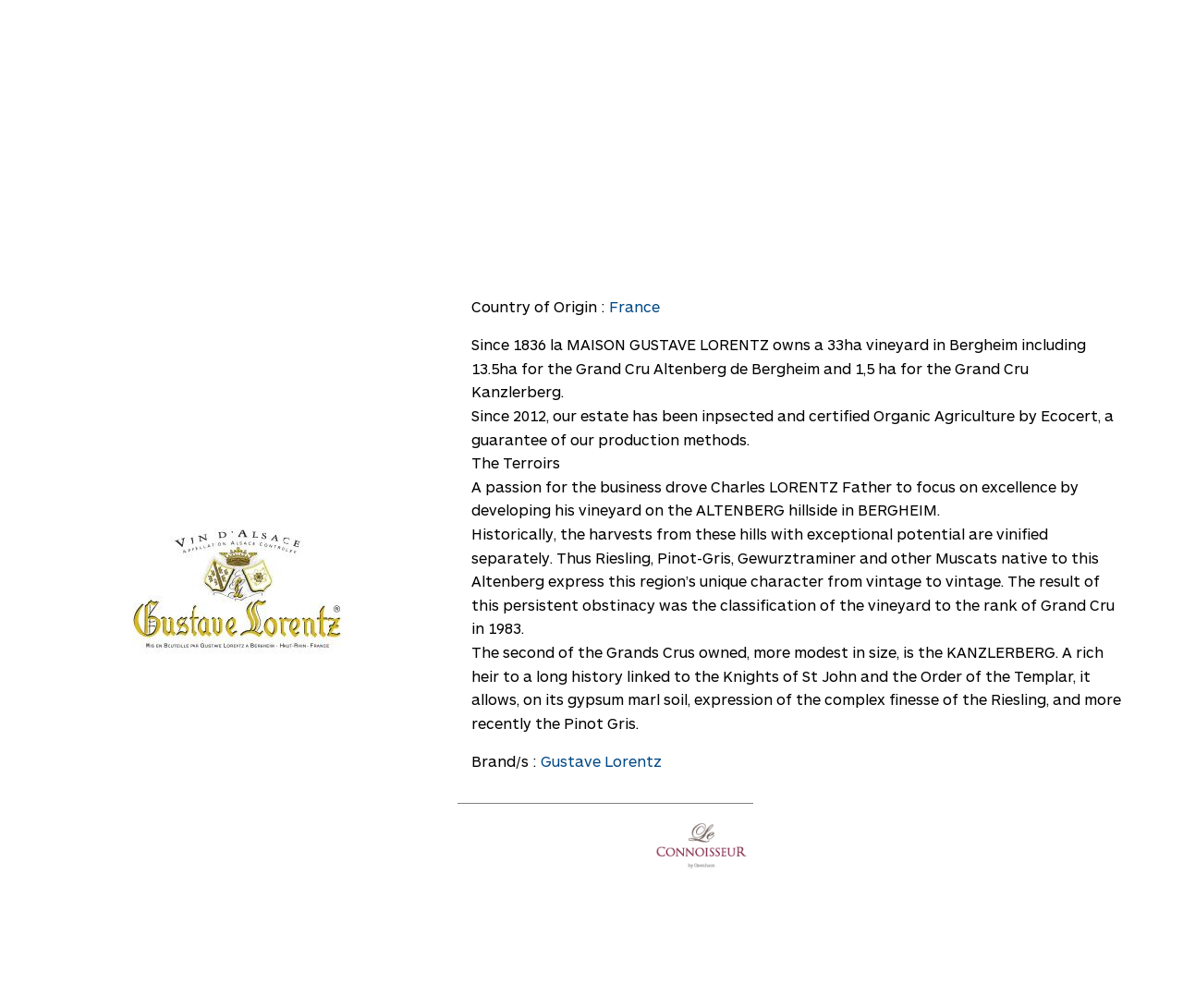What is the name of the second Grand Cru owned by Gustave Lorentz?
From the image, respond with a single word or phrase.

KANZLERBERG